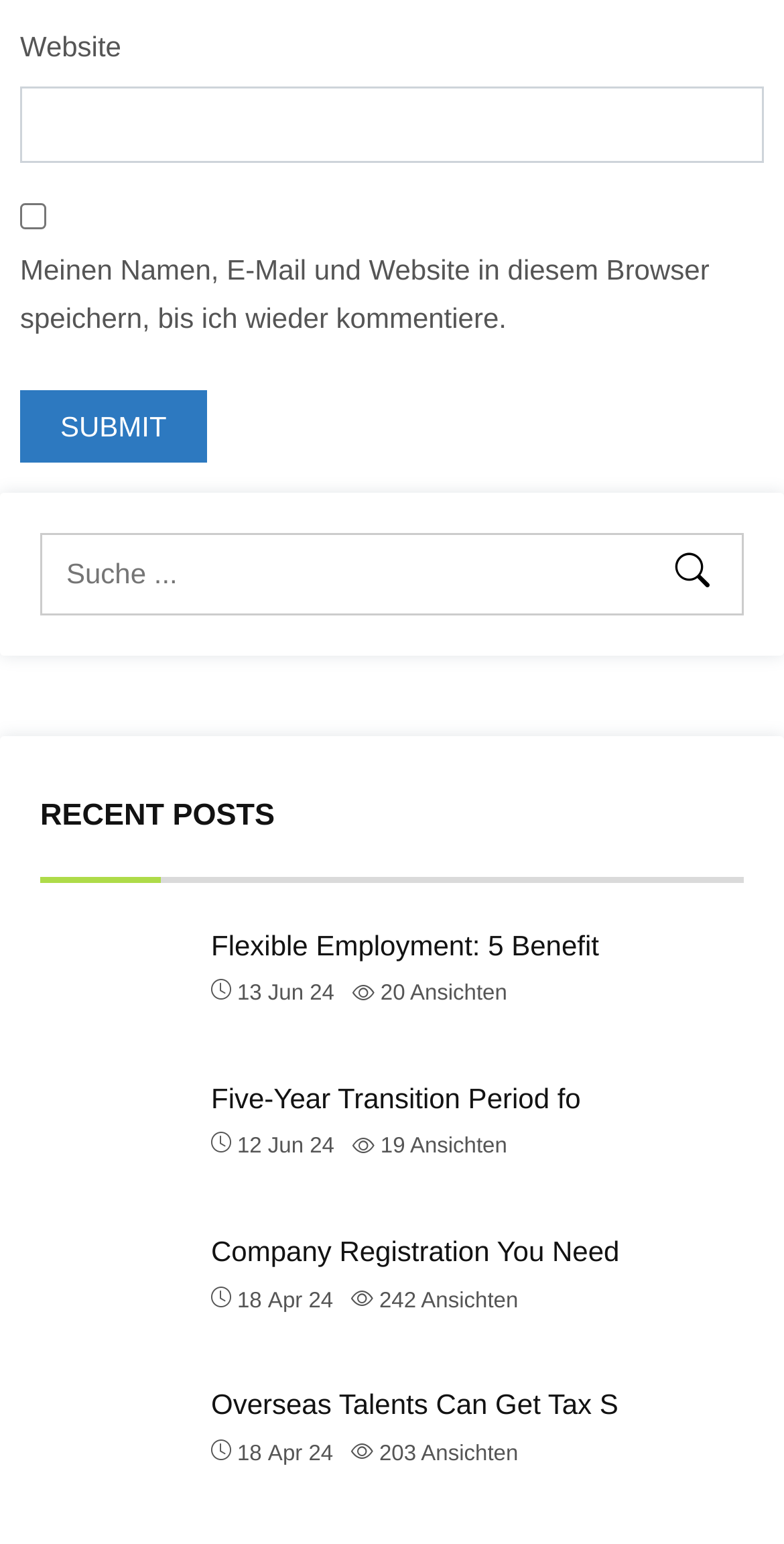Determine the bounding box coordinates of the element's region needed to click to follow the instruction: "read recent post". Provide these coordinates as four float numbers between 0 and 1, formatted as [left, top, right, bottom].

[0.051, 0.605, 0.244, 0.626]